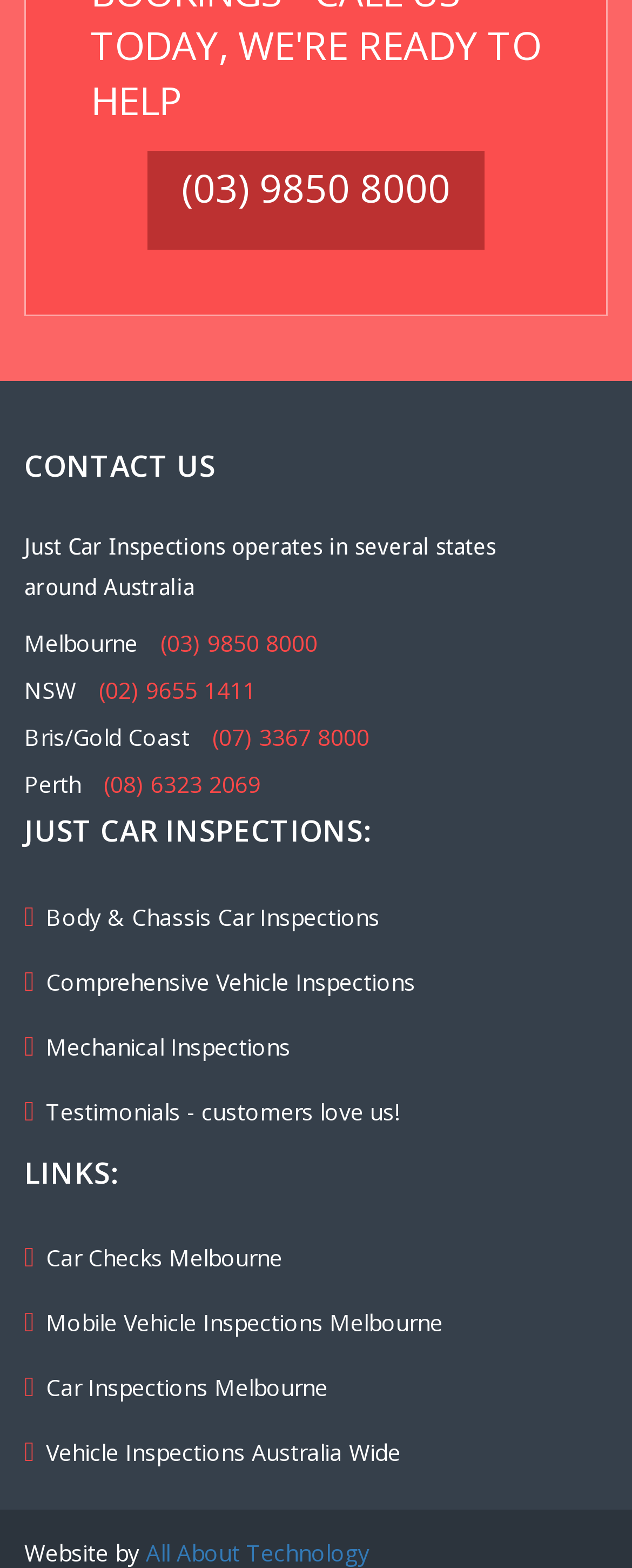Please examine the image and provide a detailed answer to the question: How many phone numbers are listed?

I counted the number of phone numbers listed on the webpage, which are (03) 9850 8000, (02) 9655 1411, (07) 3367 8000, and (08) 6323 2069.